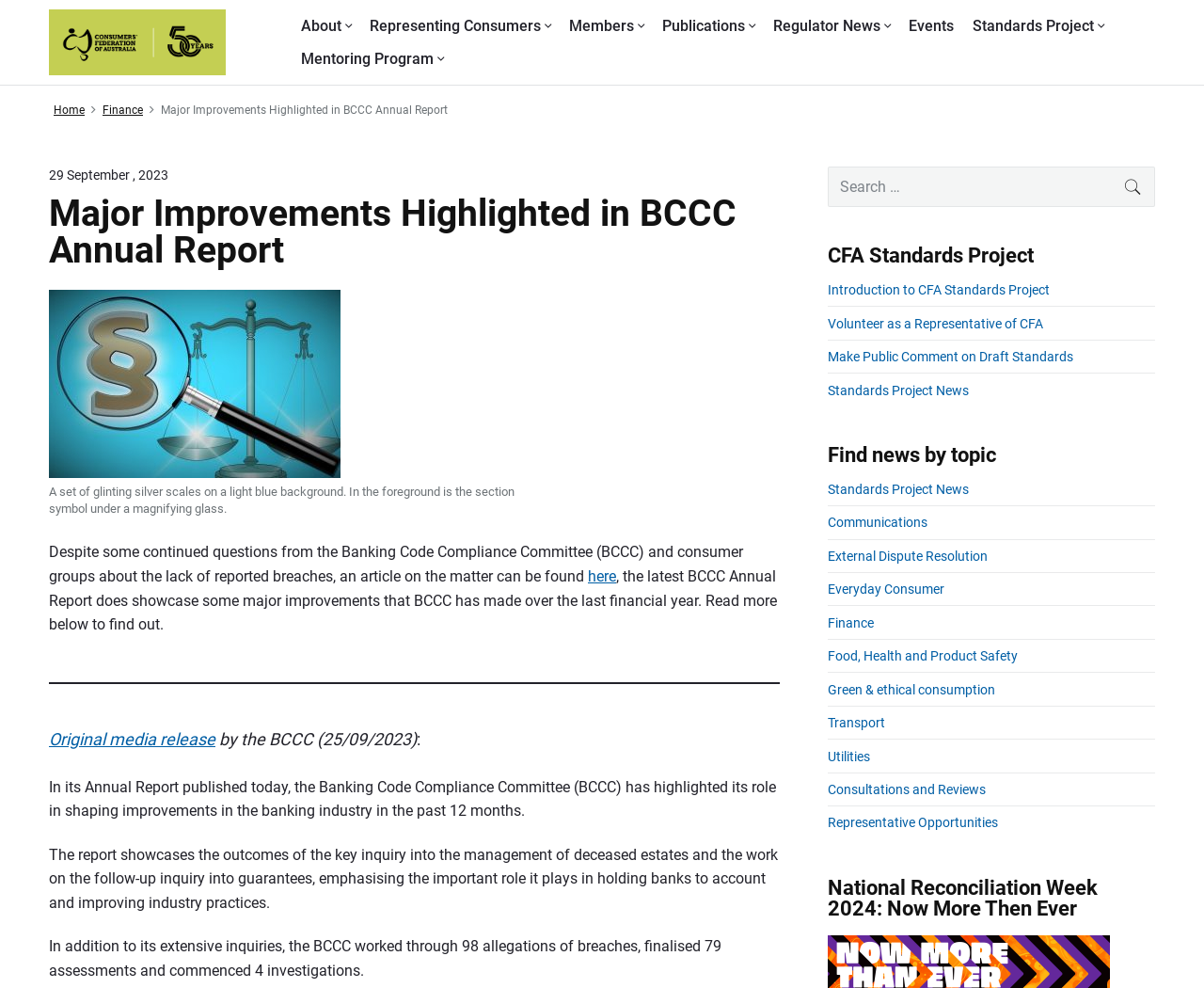What is the name of the organization?
Based on the image, please offer an in-depth response to the question.

I found the answer by looking at the top-left corner of the webpage, where the logo and name of the organization are displayed. The name 'Consumers' Federation of Australia' is written next to the logo.